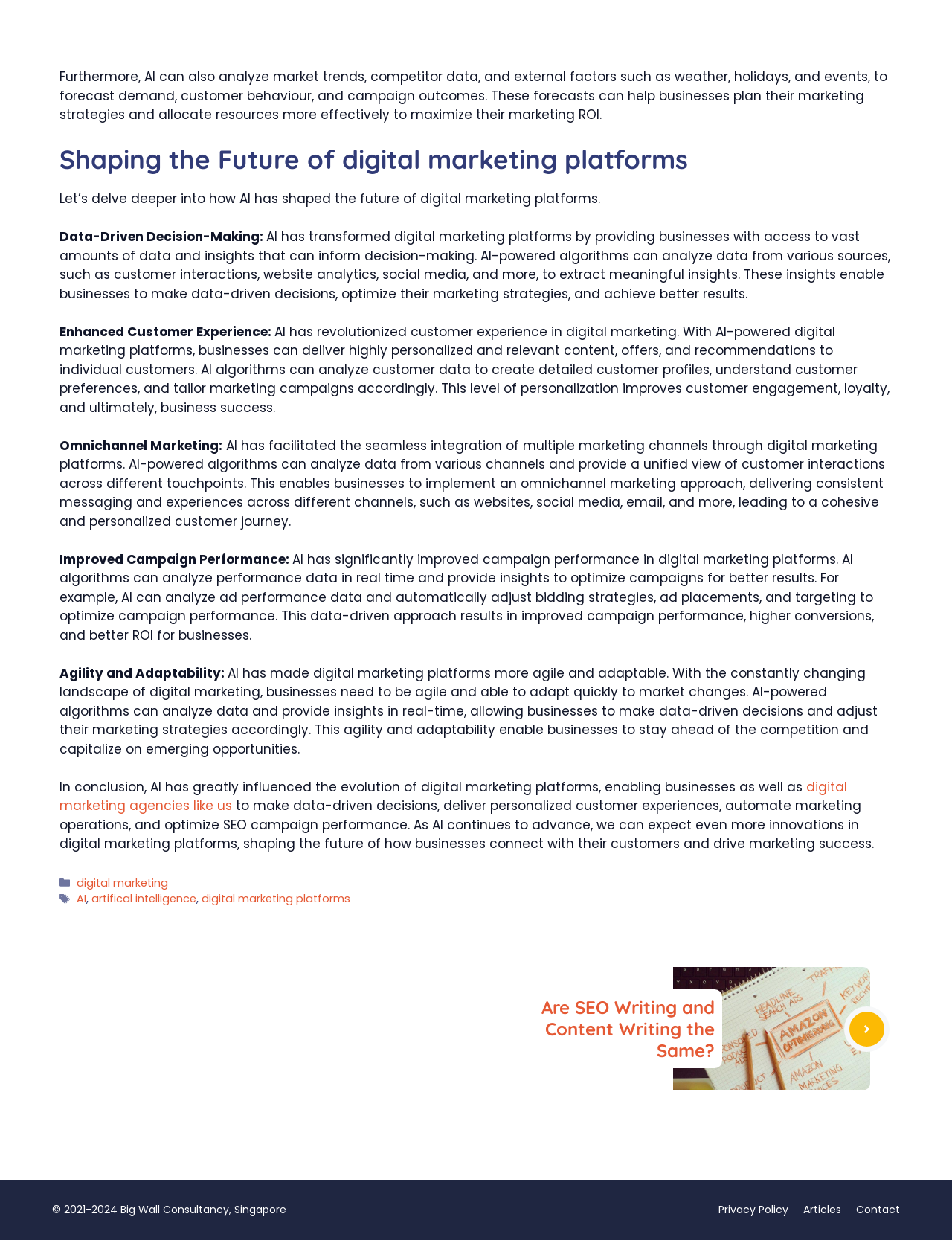Please provide a detailed answer to the question below based on the screenshot: 
How does AI improve customer experience?

The webpage states that AI-powered digital marketing platforms can deliver highly personalized and relevant content, offers, and recommendations to individual customers, improving customer engagement, loyalty, and ultimately, business success.